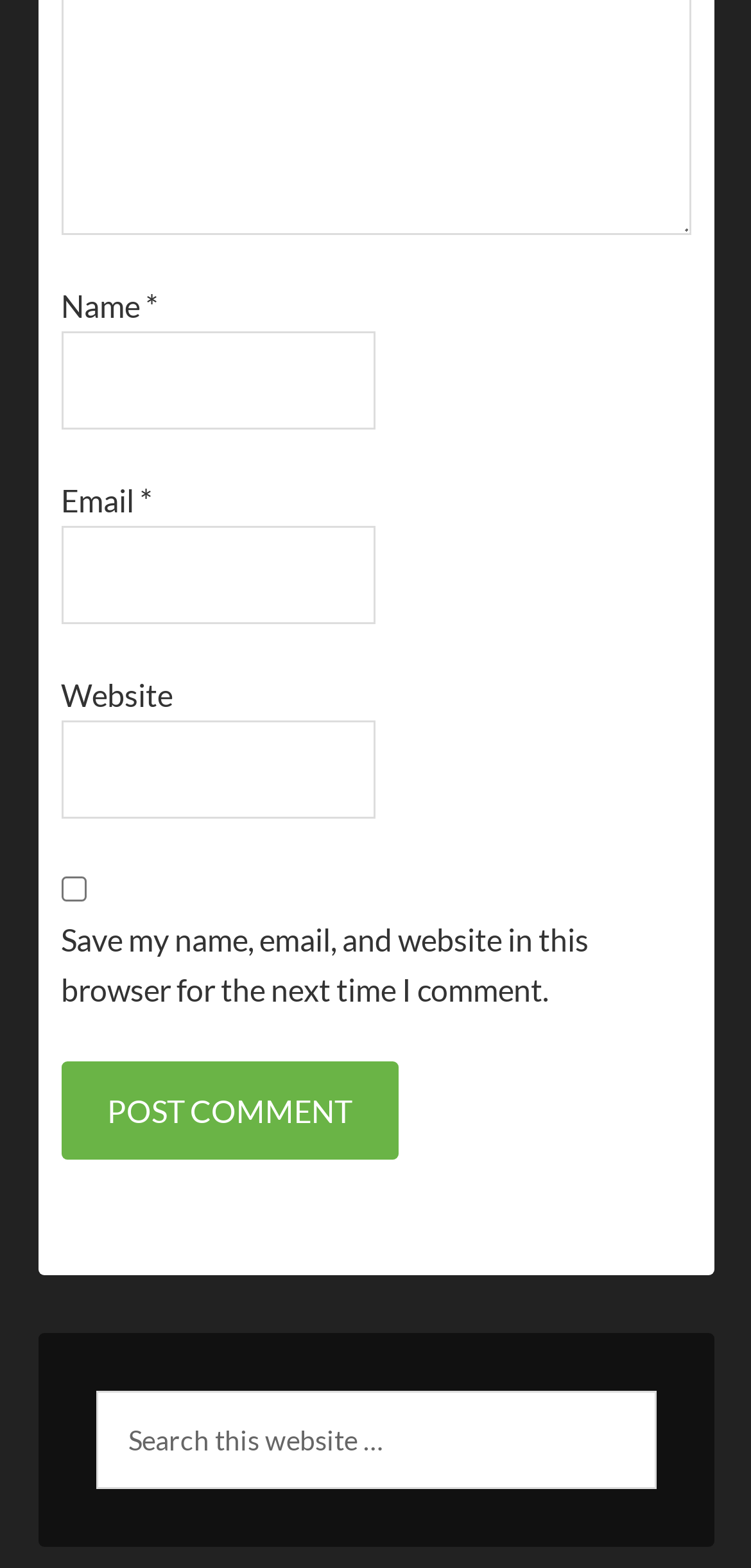Identify the bounding box coordinates for the UI element described by the following text: "parent_node: Name * name="author"". Provide the coordinates as four float numbers between 0 and 1, in the format [left, top, right, bottom].

[0.081, 0.211, 0.5, 0.274]